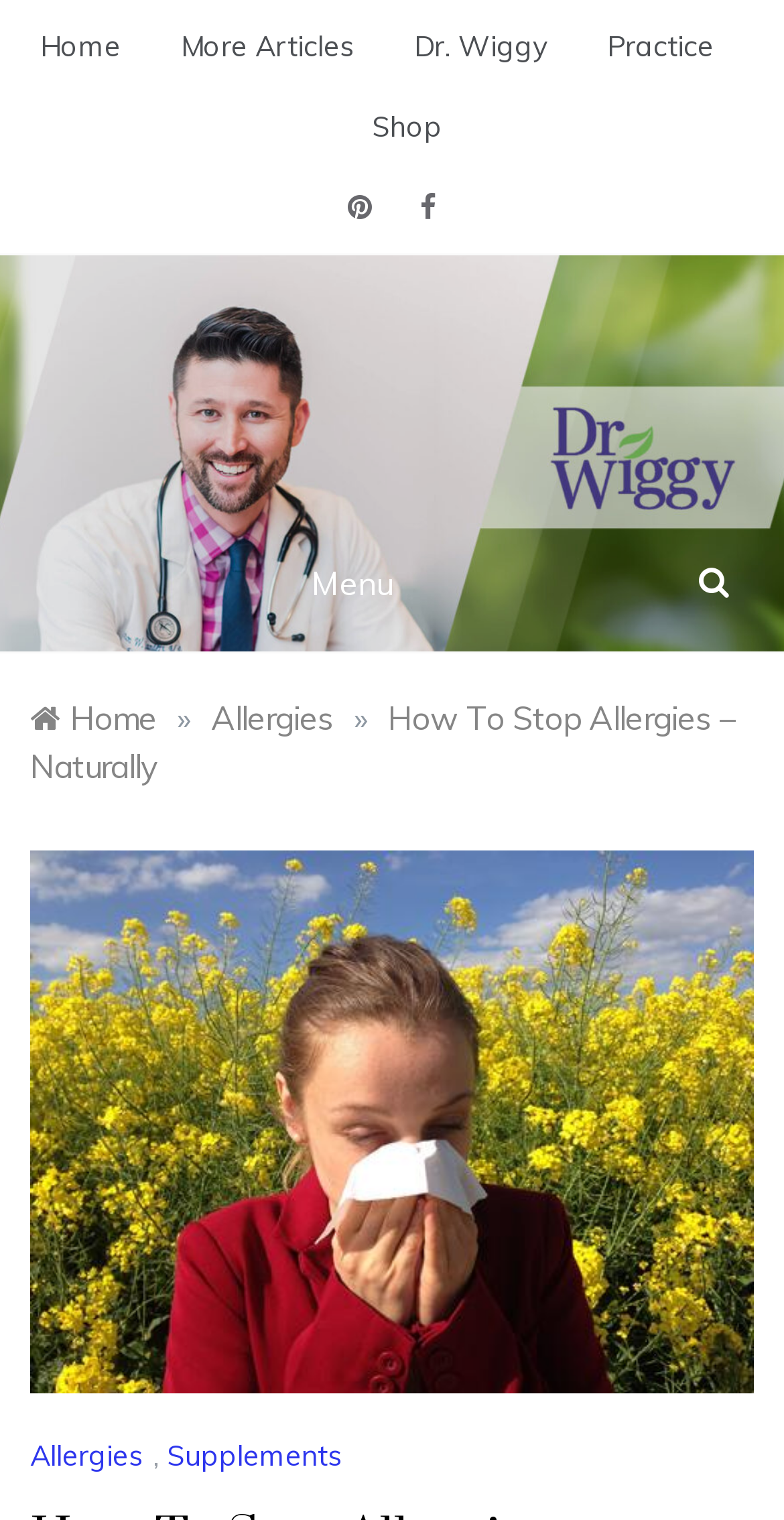Using the provided element description, identify the bounding box coordinates as (top-left x, top-left y, bottom-right x, bottom-right y). Ensure all values are between 0 and 1. Description: More Articles

[0.192, 0.004, 0.49, 0.057]